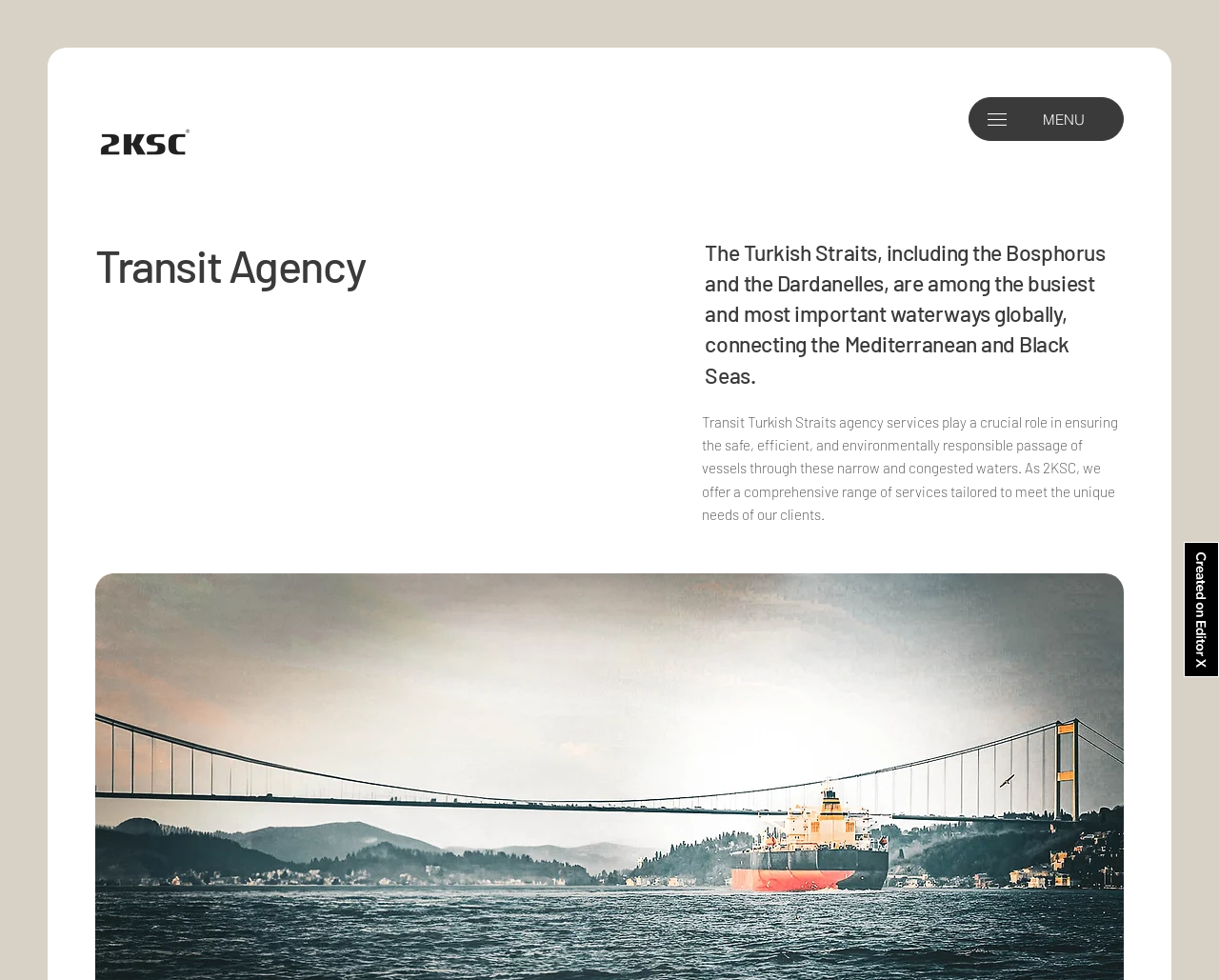What is the role of Transit Turkish Straits agency services?
From the image, respond using a single word or phrase.

Ensure safe passage of vessels